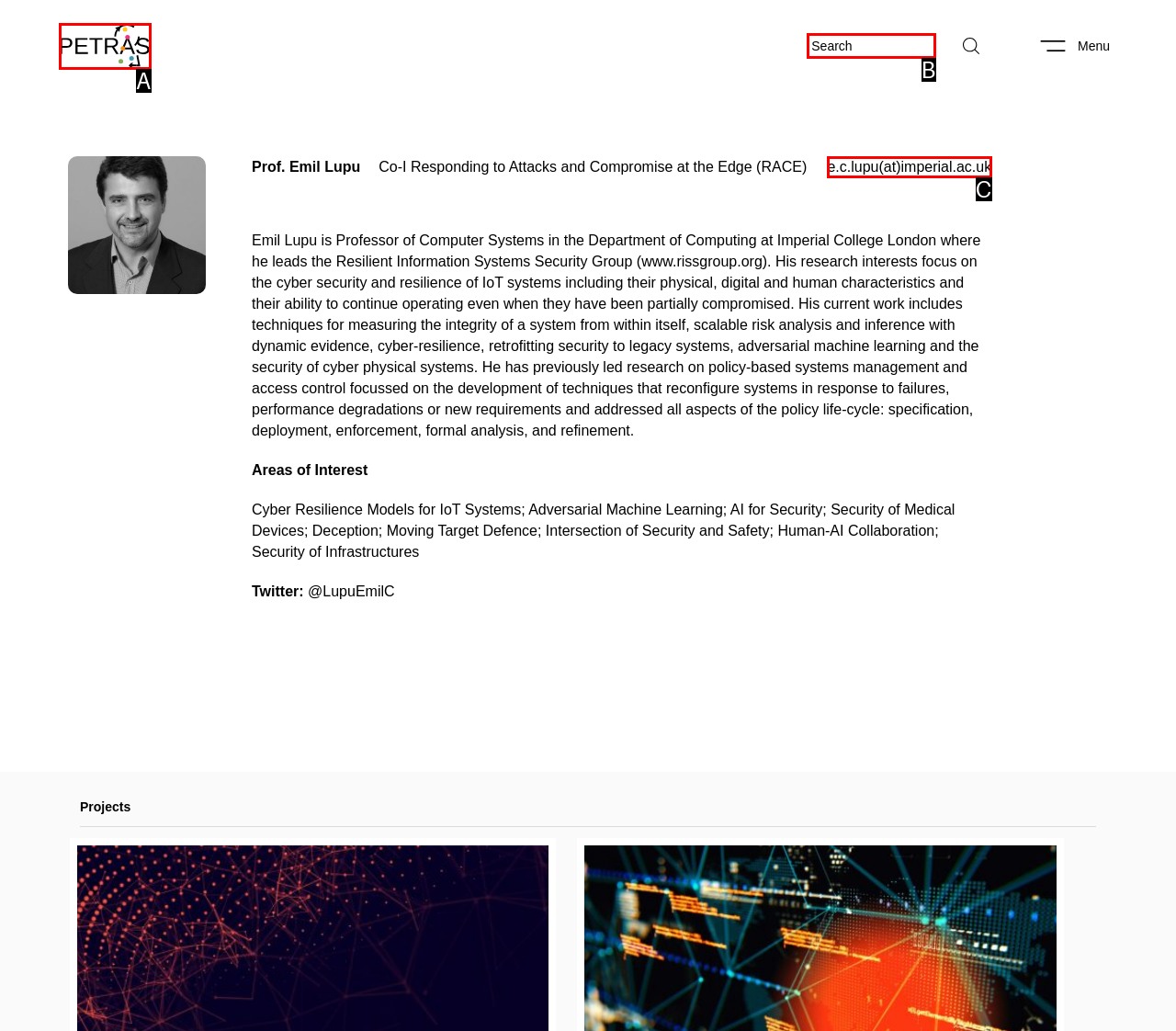Select the HTML element that matches the description: 5.1 PROS
Respond with the letter of the correct choice from the given options directly.

None